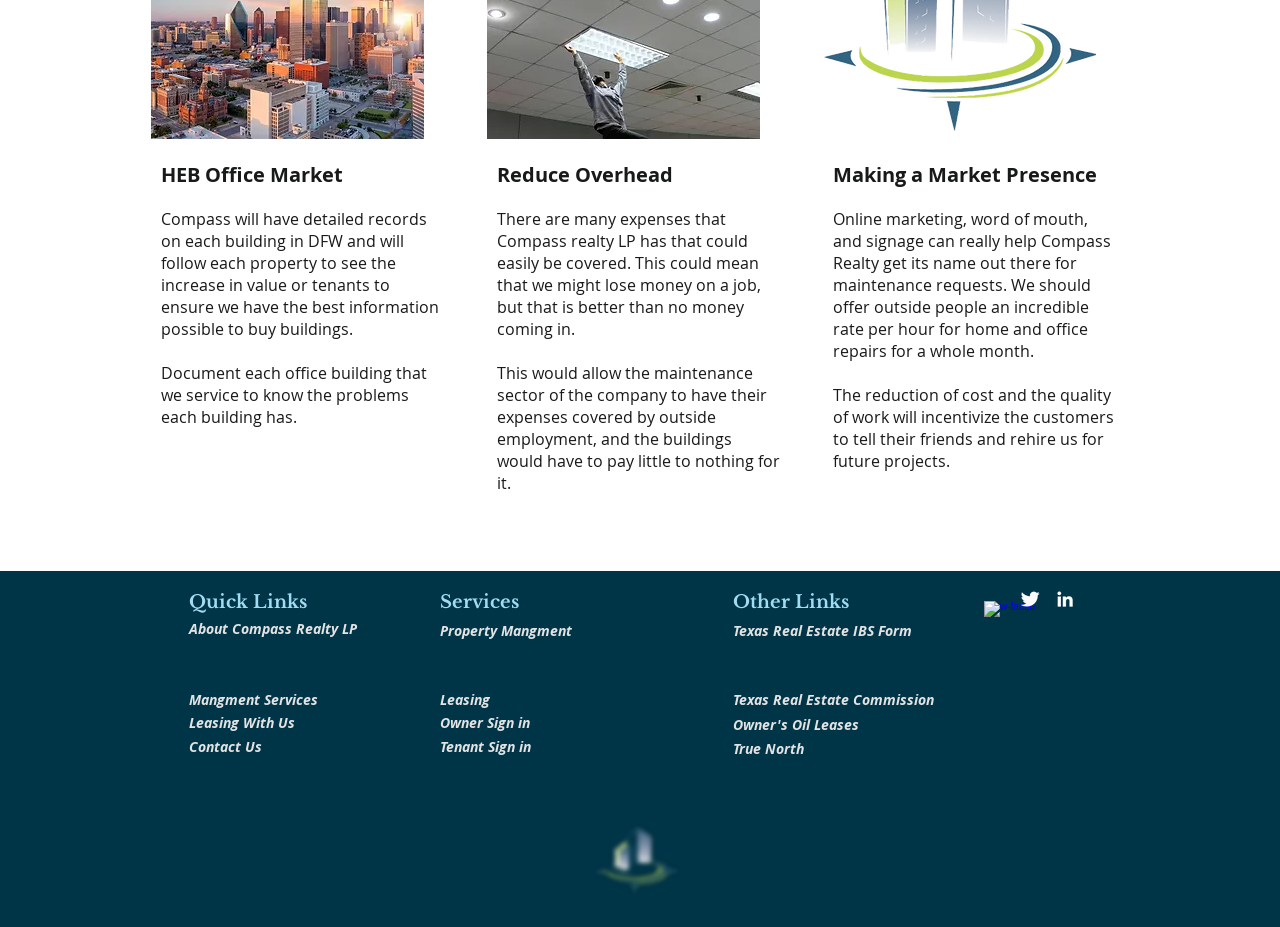Can you specify the bounding box coordinates for the region that should be clicked to fulfill this instruction: "Click on 'Mangment Services'".

[0.148, 0.742, 0.248, 0.766]